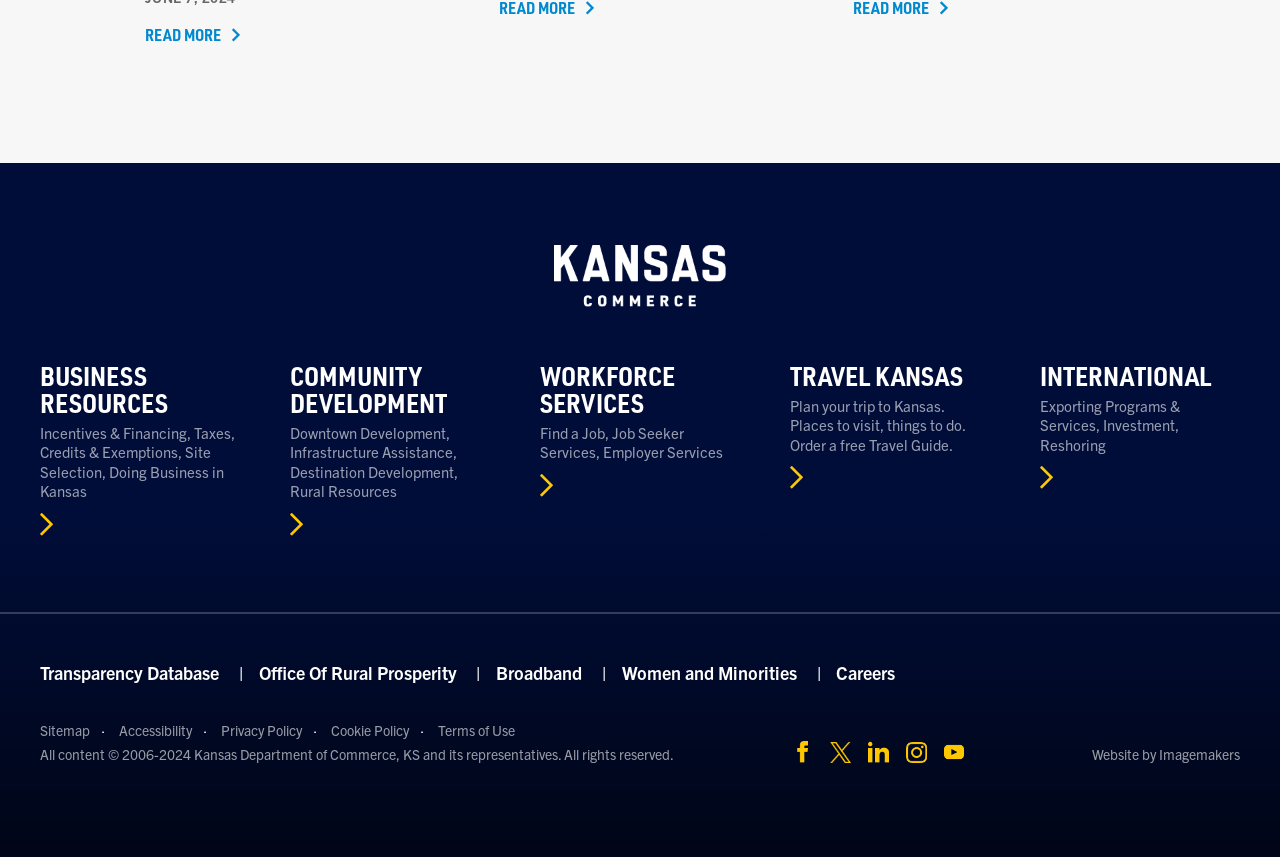Please identify the bounding box coordinates of the area I need to click to accomplish the following instruction: "Plan a trip to Kansas".

[0.617, 0.424, 0.773, 0.571]